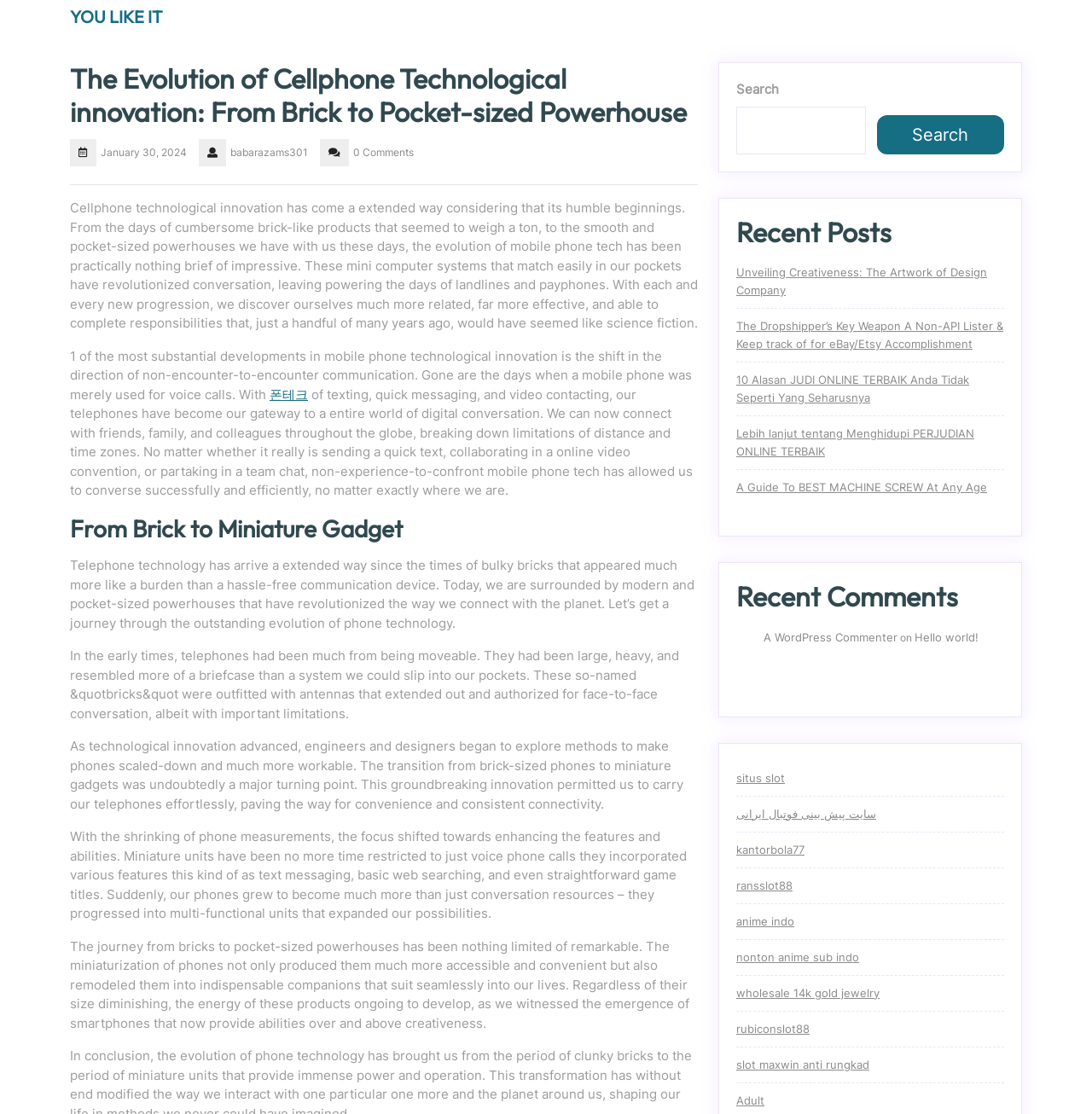Respond to the following query with just one word or a short phrase: 
What type of posts are listed in the 'Recent Posts' section?

Various articles